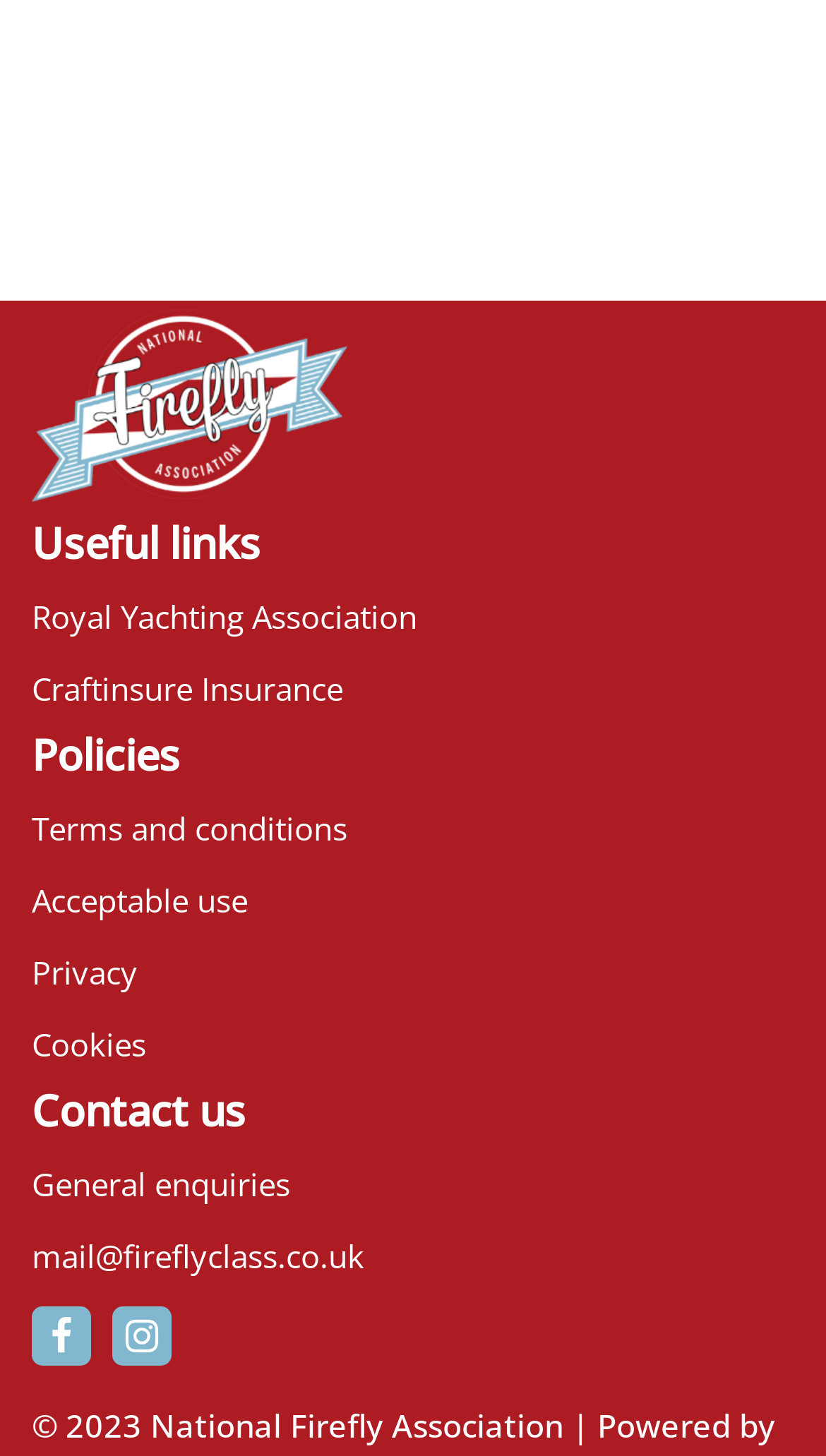Please reply to the following question with a single word or a short phrase:
How many links are there in the useful links section?

3